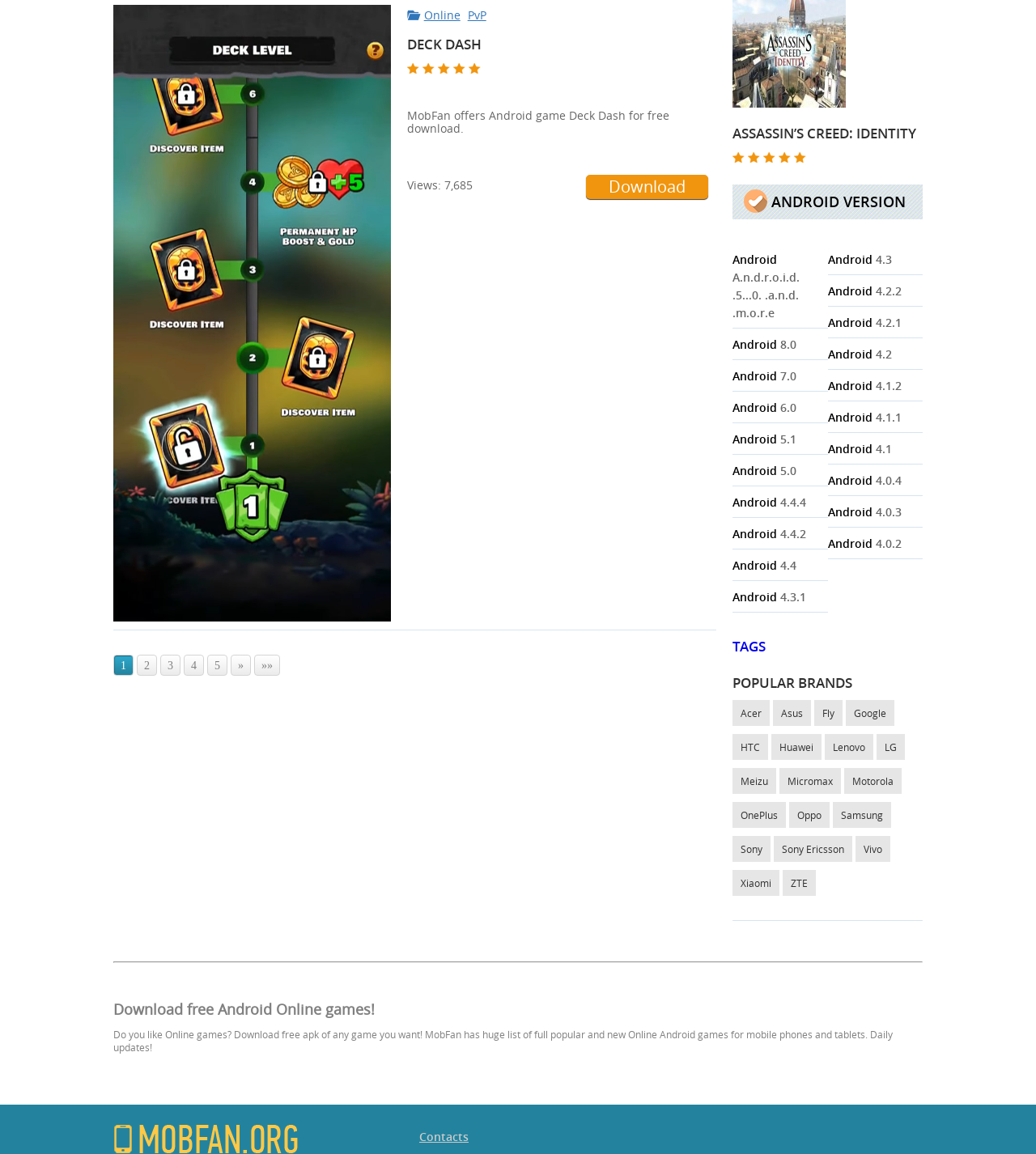Please identify the bounding box coordinates of the clickable area that will allow you to execute the instruction: "Download Assassin’s creed: Identity game".

[0.707, 0.081, 0.816, 0.097]